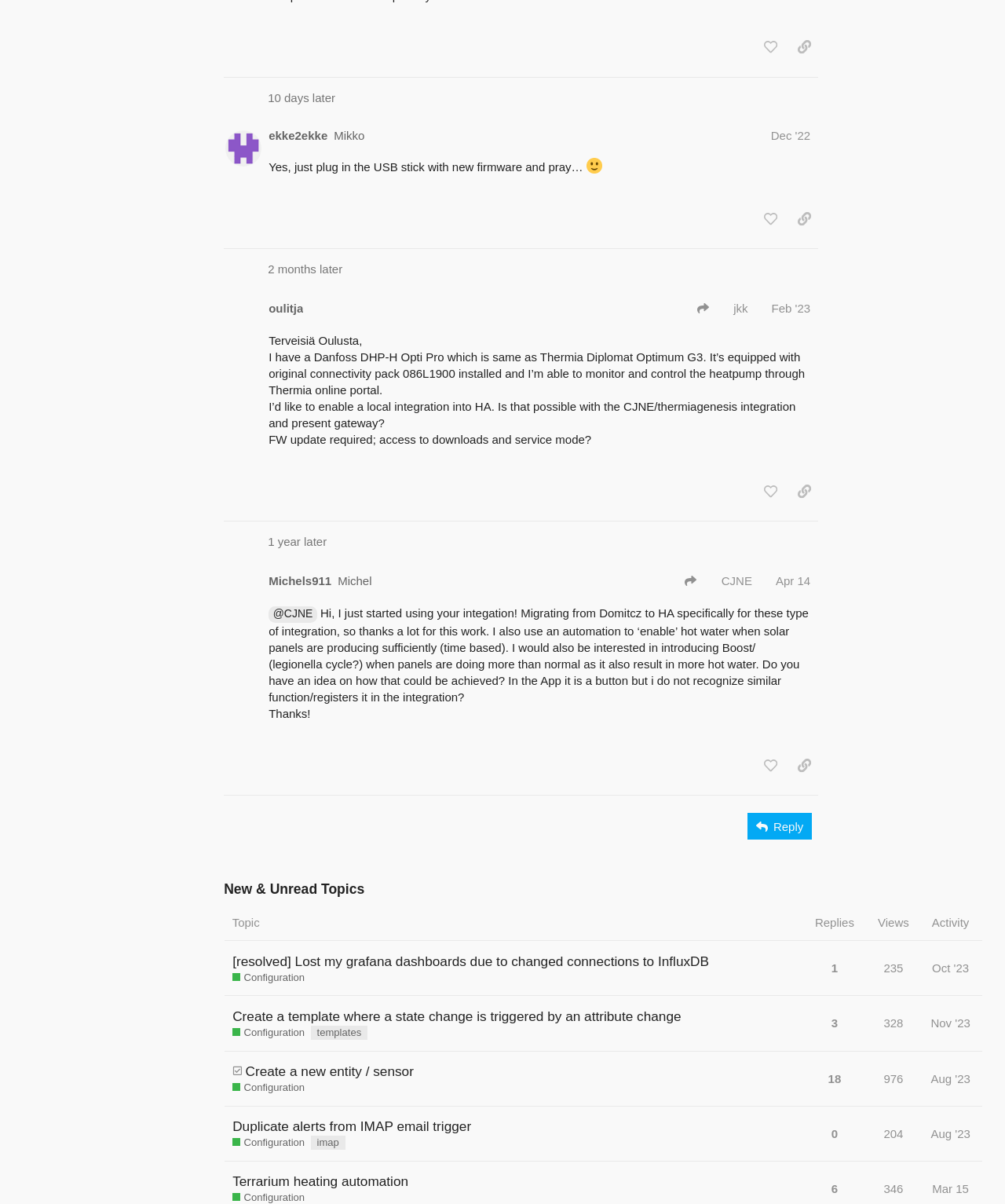Please indicate the bounding box coordinates of the element's region to be clicked to achieve the instruction: "like this post". Provide the coordinates as four float numbers between 0 and 1, i.e., [left, top, right, bottom].

[0.752, 0.028, 0.781, 0.051]